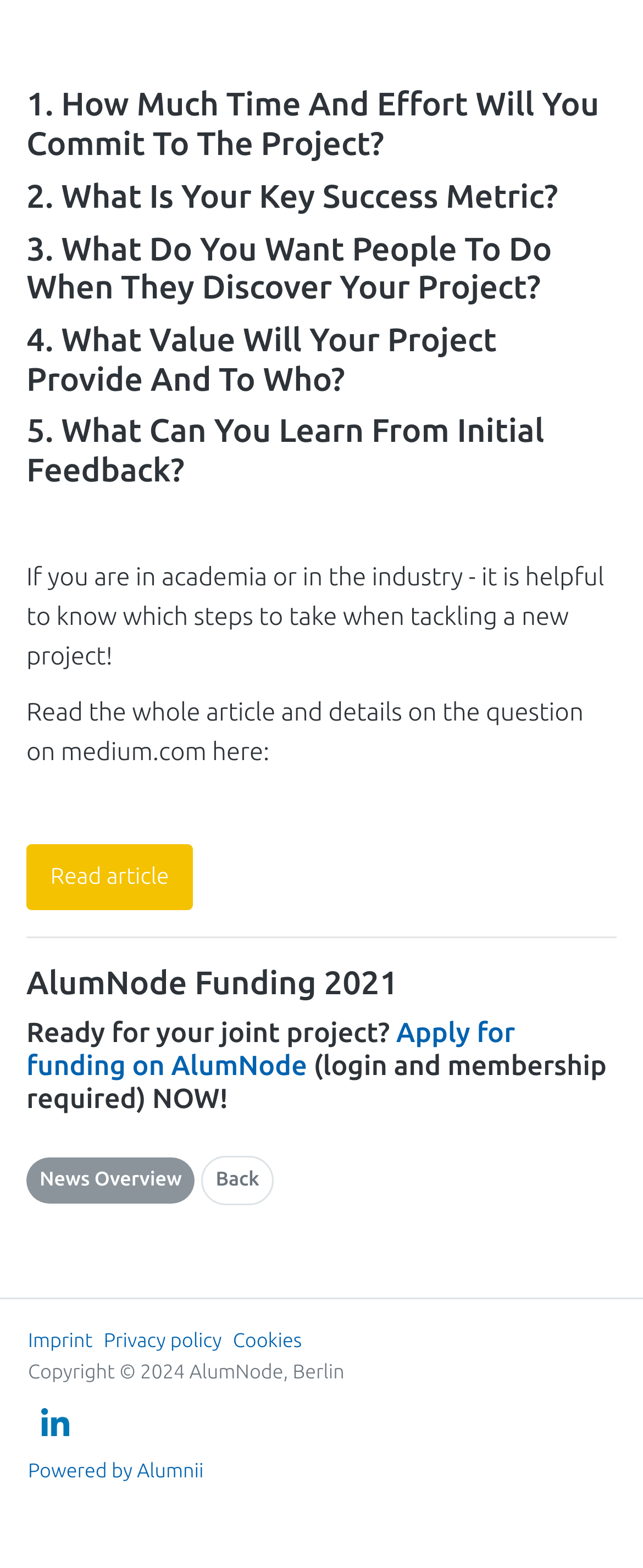What is the purpose of the AlumNode Funding 2021?
Give a one-word or short phrase answer based on the image.

Apply for funding